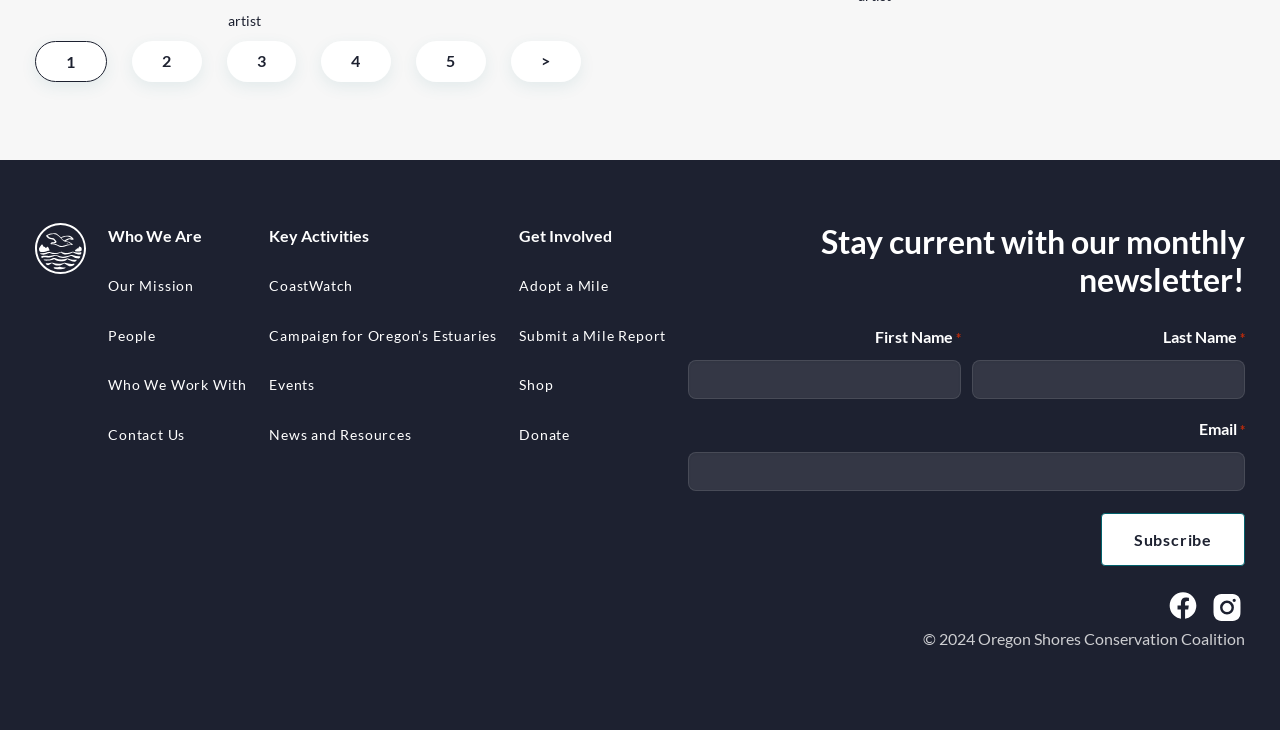Determine the bounding box coordinates for the area that should be clicked to carry out the following instruction: "Enter your first name".

[0.538, 0.493, 0.751, 0.547]